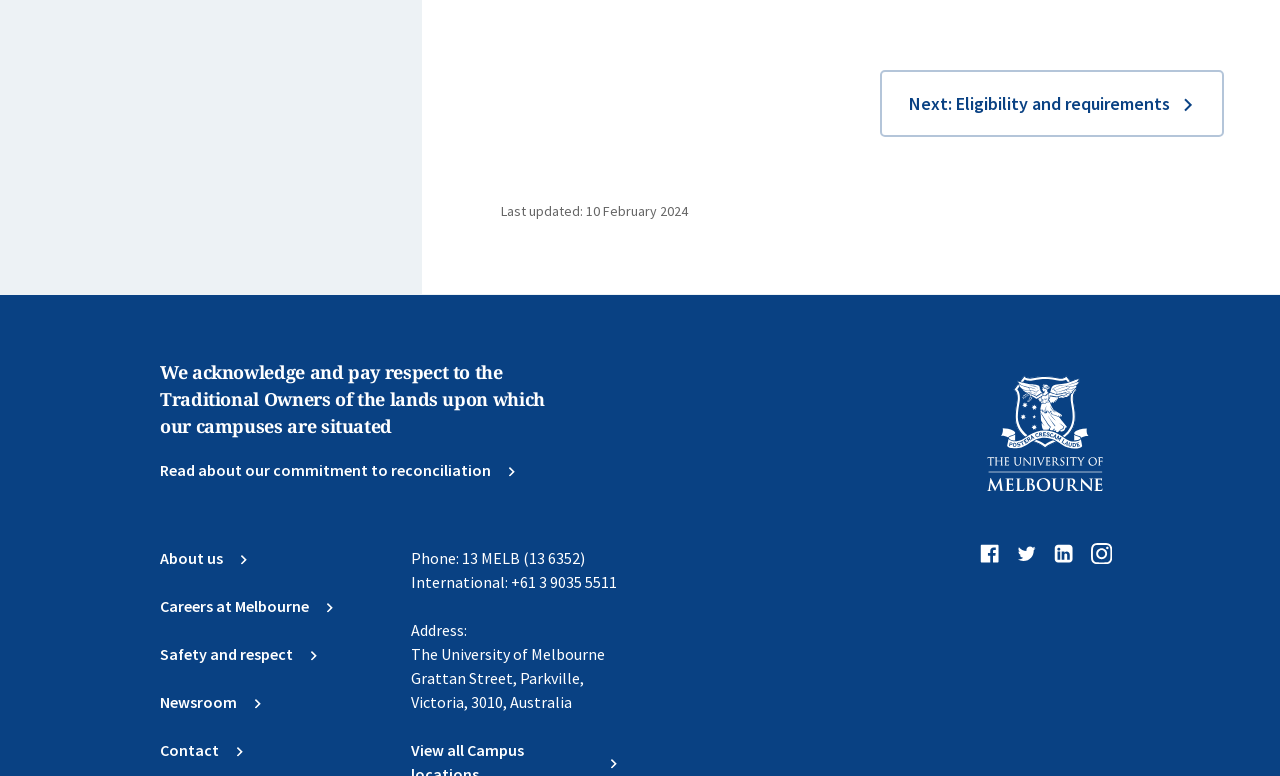What is the address of the university?
Please respond to the question thoroughly and include all relevant details.

I found the address by looking at the footer section of the webpage, where it is listed as 'Address: The University of Melbourne, Grattan Street, Parkville, Victoria, 3010, Australia'.